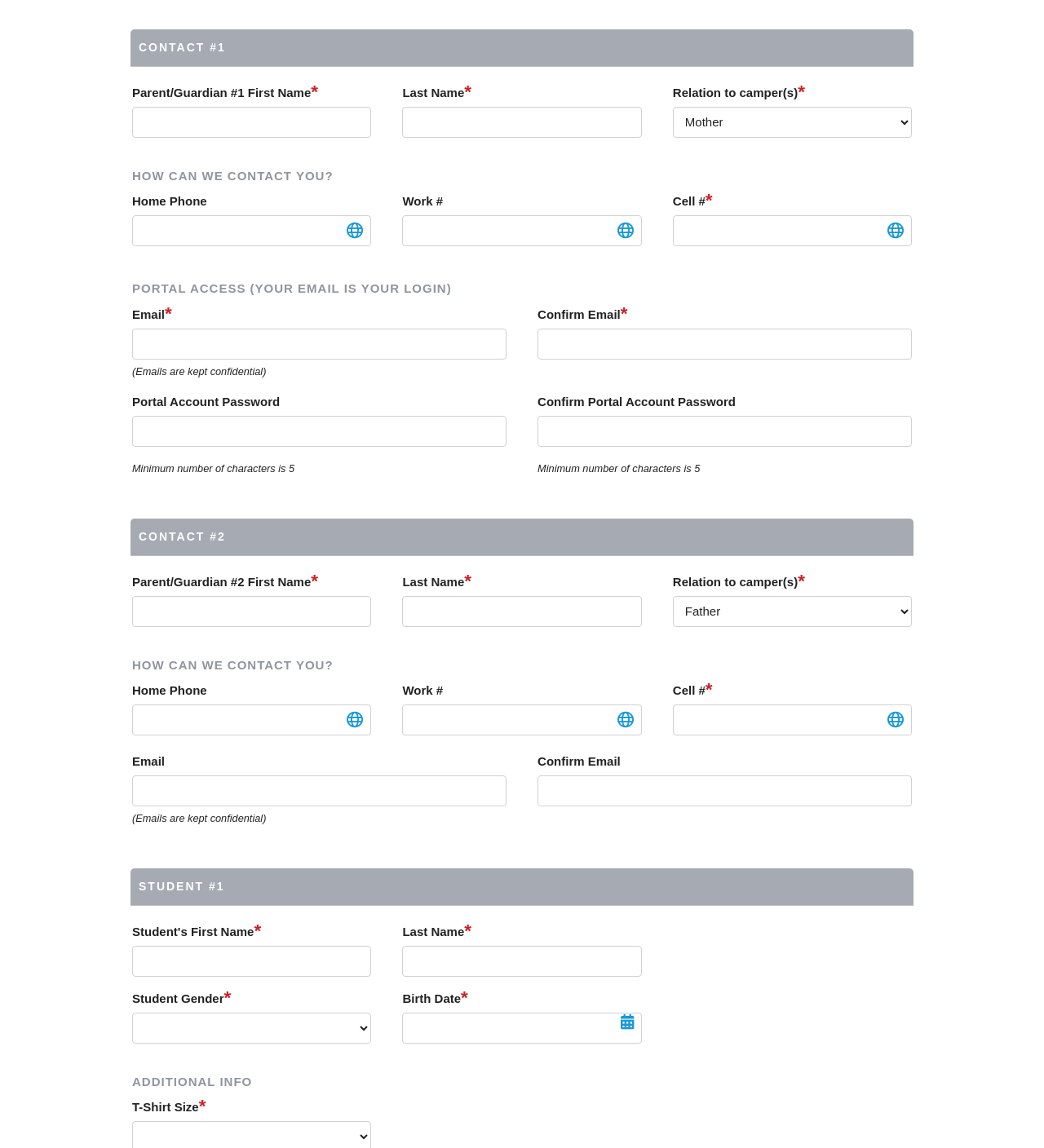Identify the bounding box coordinates of the section that should be clicked to achieve the task described: "Select Relation to camper(s)".

[0.644, 0.093, 0.873, 0.12]